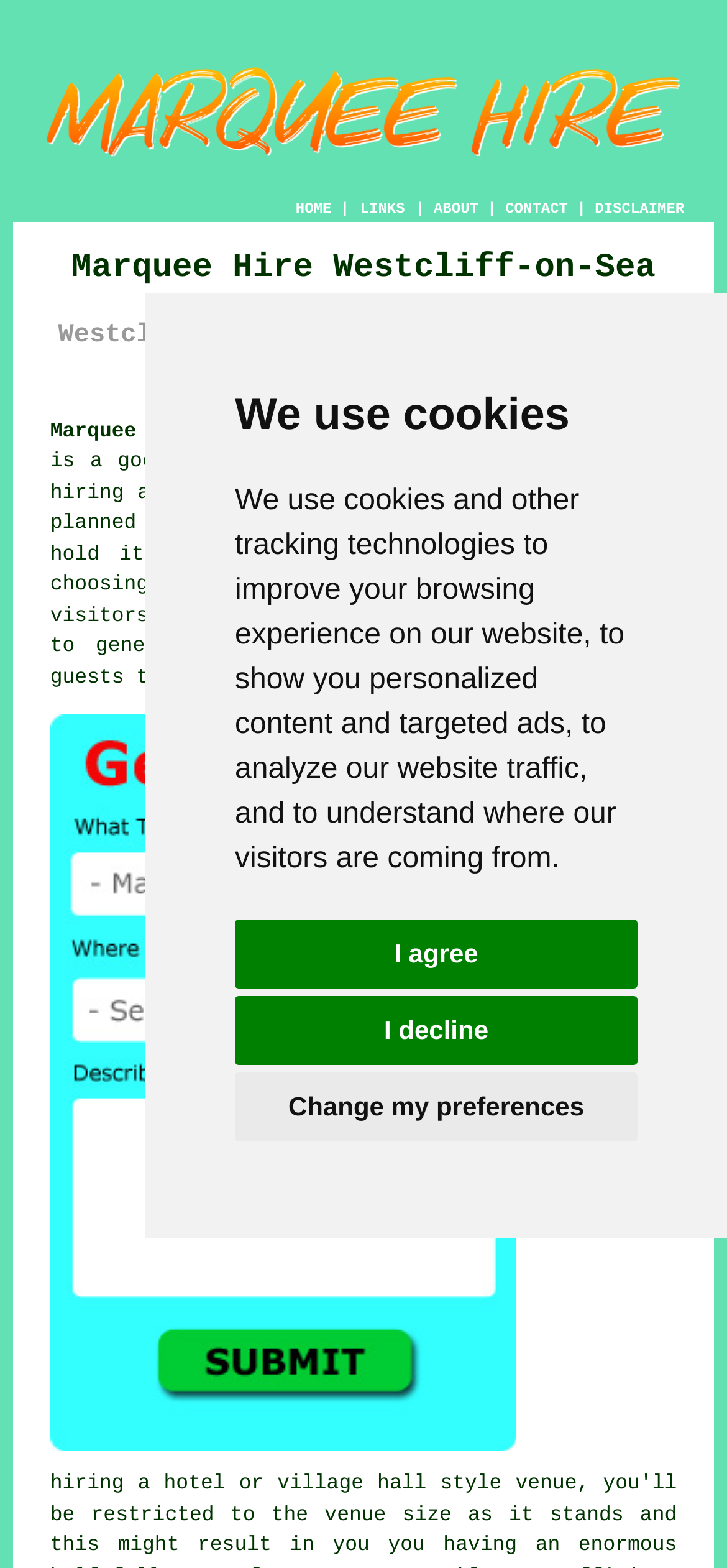Identify the bounding box coordinates of the section that should be clicked to achieve the task described: "Click Westcliff-on-Sea Marquee Hire Quotes".

[0.069, 0.909, 0.71, 0.933]